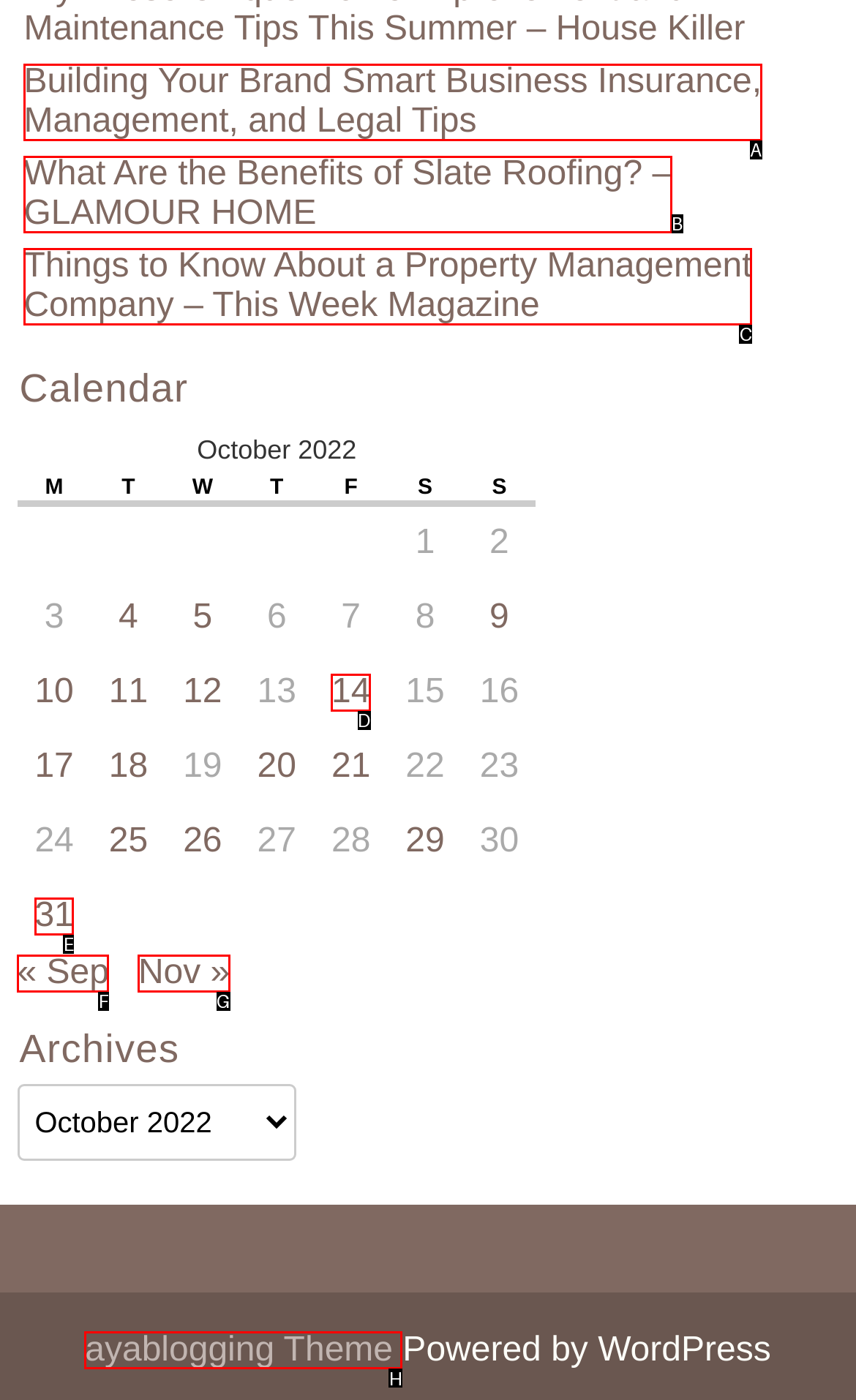Identify the appropriate choice to fulfill this task: Visit ayablogging theme
Respond with the letter corresponding to the correct option.

H